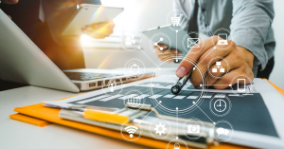Depict the image with a detailed narrative.

The image depicts a modern workspace focused on digital solutions and analytics. In the foreground, a hand holding a pen points to a document laid out on a clipboard, suggesting active engagement with data. A sleek laptop is positioned to the left, while the other hand is seen interacting with a tablet, indicating a collaborative effort in navigating digital tools. In the background, an overlay of various digital icons symbolizes a range of services related to cost benchmarking, analyst advice, and IT optimization, reflecting IDC's expertise in maximizing marketing ROI. This visual represents the integration of technology and strategy in contemporary business practices, emphasizing the importance of data-driven insights in decision-making processes.